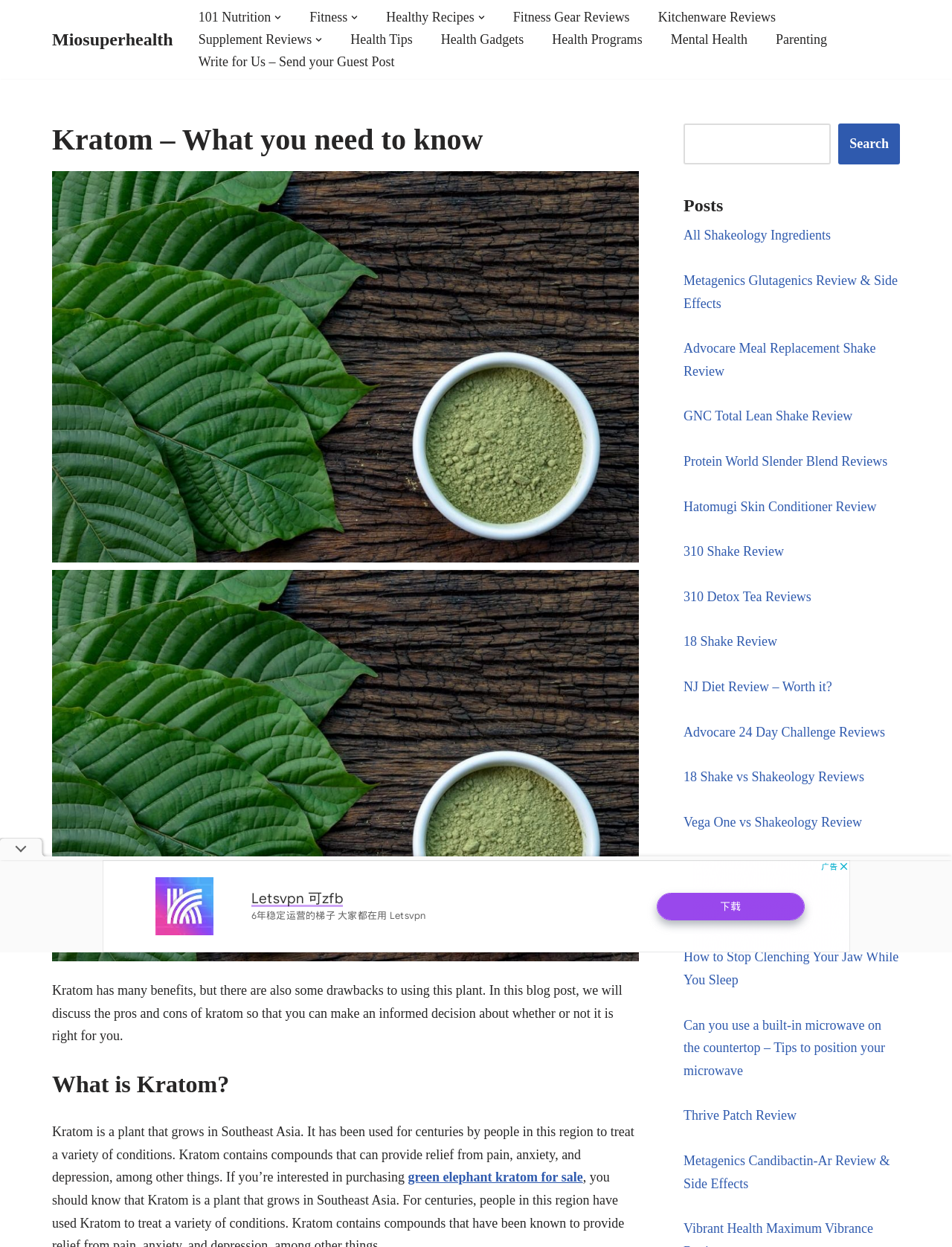Explain the webpage's layout and main content in detail.

The webpage is about Kratom, a plant with various benefits and drawbacks. At the top, there is a navigation menu with links to different categories, including "101 Nutrition", "Fitness", "Healthy Recipes", and more. Below the navigation menu, there is a heading "Kratom – What you need to know" followed by a figure, likely an image related to Kratom.

The main content of the webpage is divided into sections. The first section provides an introduction to Kratom, explaining its benefits and drawbacks. The second section, titled "What is Kratom?", describes the plant's origin, its compounds, and their effects on the body. There is also a link to purchase "green elephant kratom for sale".

On the right side of the webpage, there is a search bar with a search button. Below the search bar, there is a section titled "Posts" with multiple links to various articles, including reviews of different products, such as meal replacement shakes and skin conditioners, as well as tips on health and wellness.

At the bottom of the webpage, there are two advertisements, one of which is an iframe. There is also an image on the left side of the webpage, likely a decorative element.